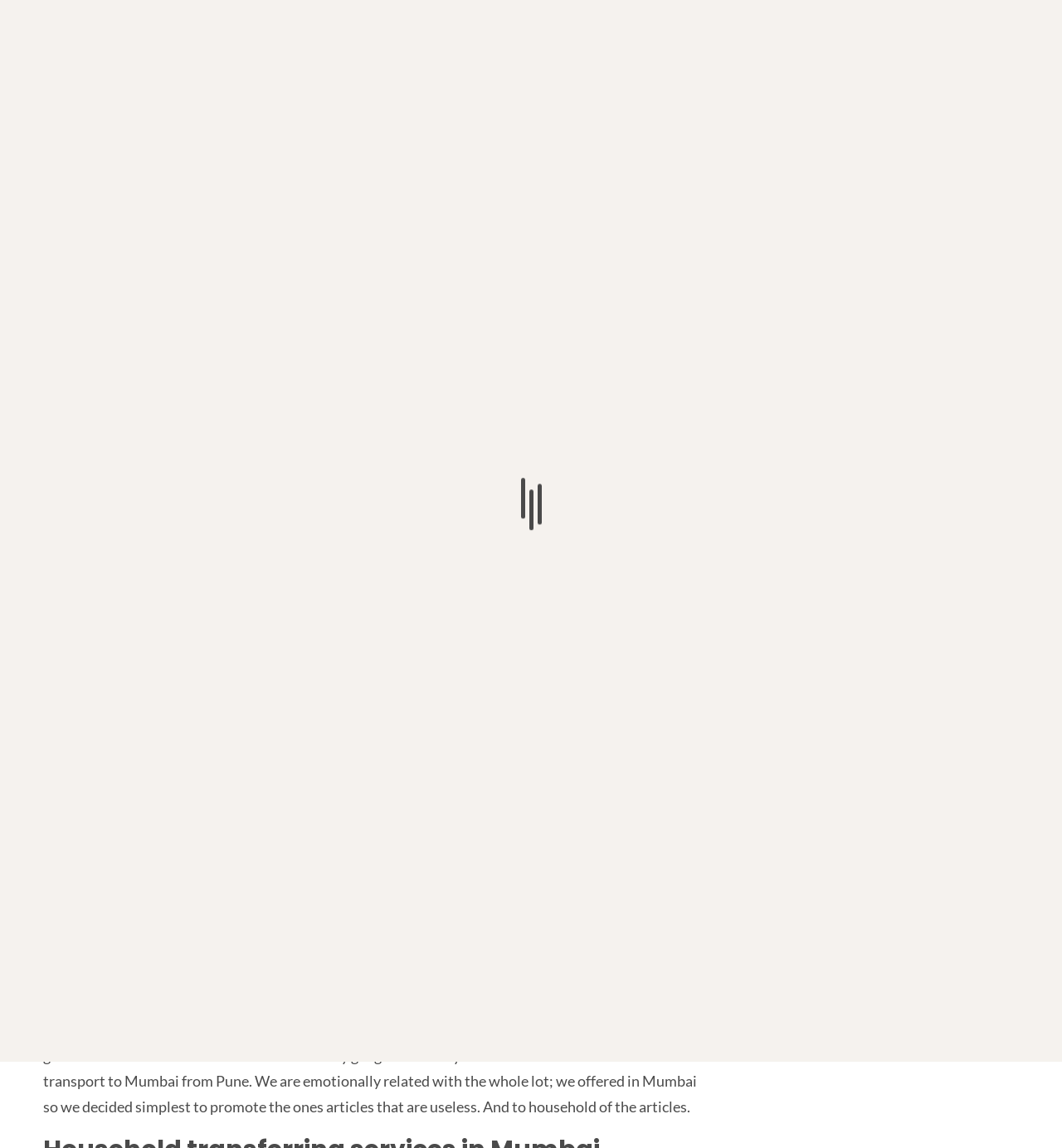Please locate the bounding box coordinates for the element that should be clicked to achieve the following instruction: "Click on 'administration'". Ensure the coordinates are given as four float numbers between 0 and 1, i.e., [left, top, right, bottom].

None